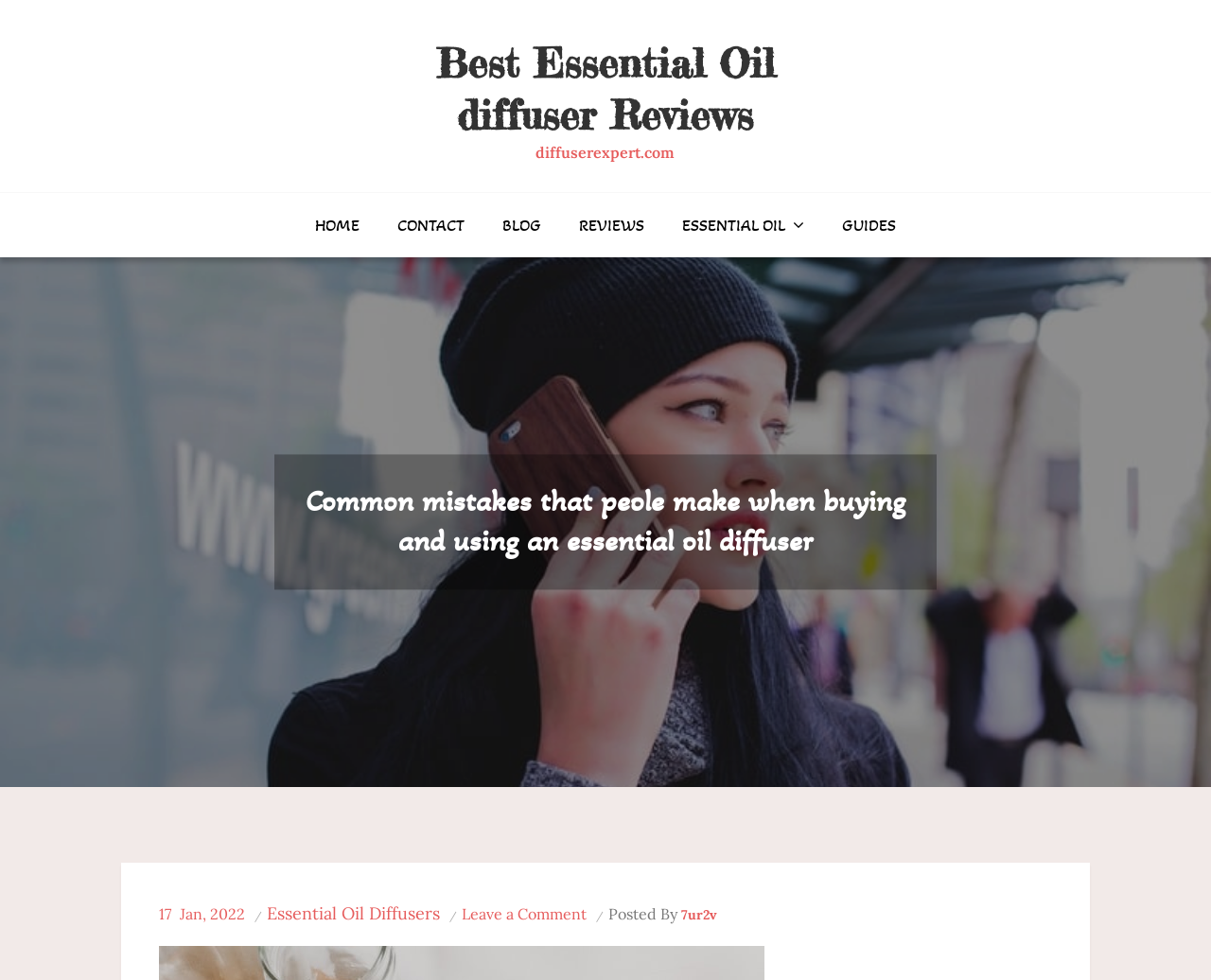Locate the bounding box of the UI element described by: "Reviews" in the given webpage screenshot.

[0.464, 0.202, 0.546, 0.258]